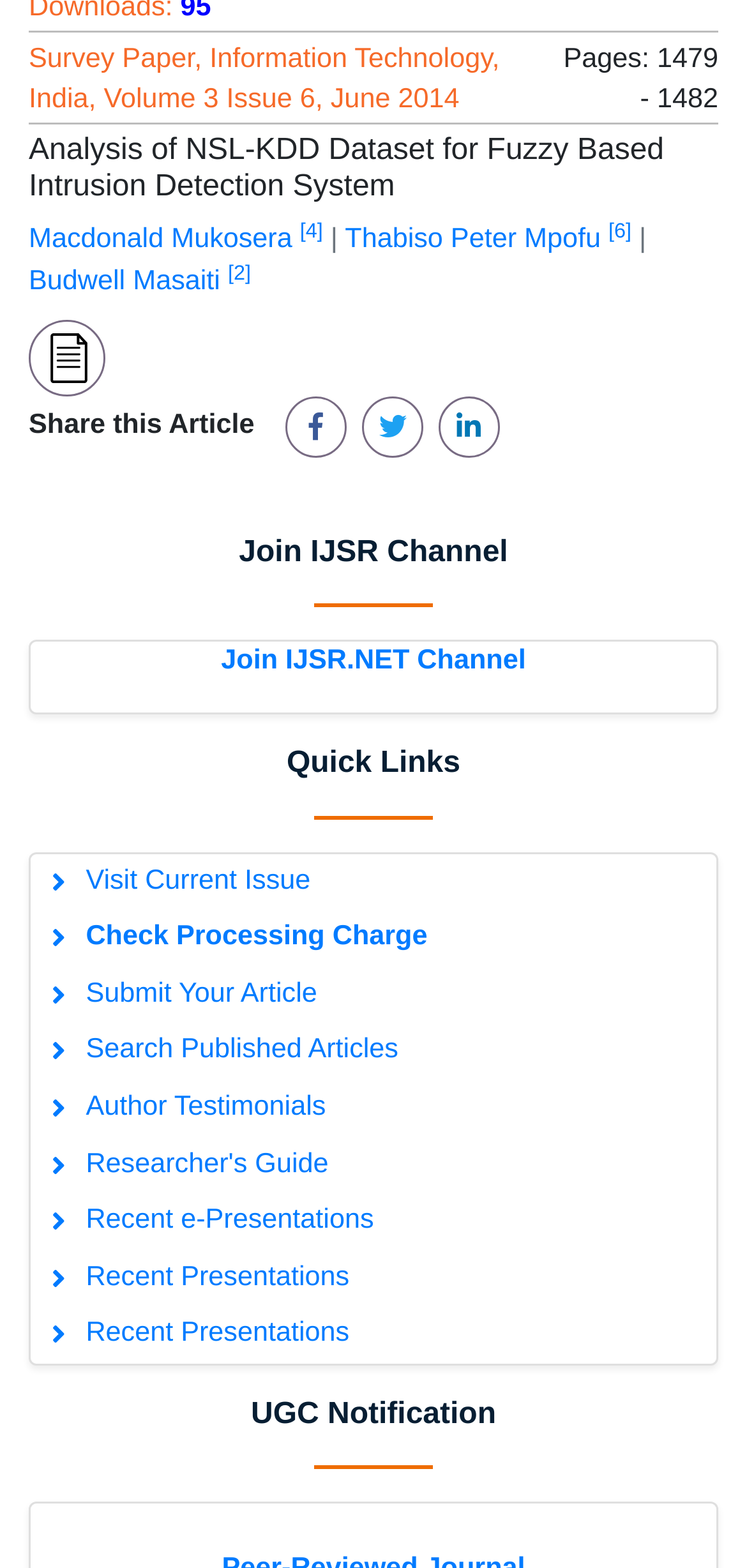Answer the question below using just one word or a short phrase: 
What is the title of the first article?

Analysis of NSL-KDD Dataset for Fuzzy Based Intrusion Detection System